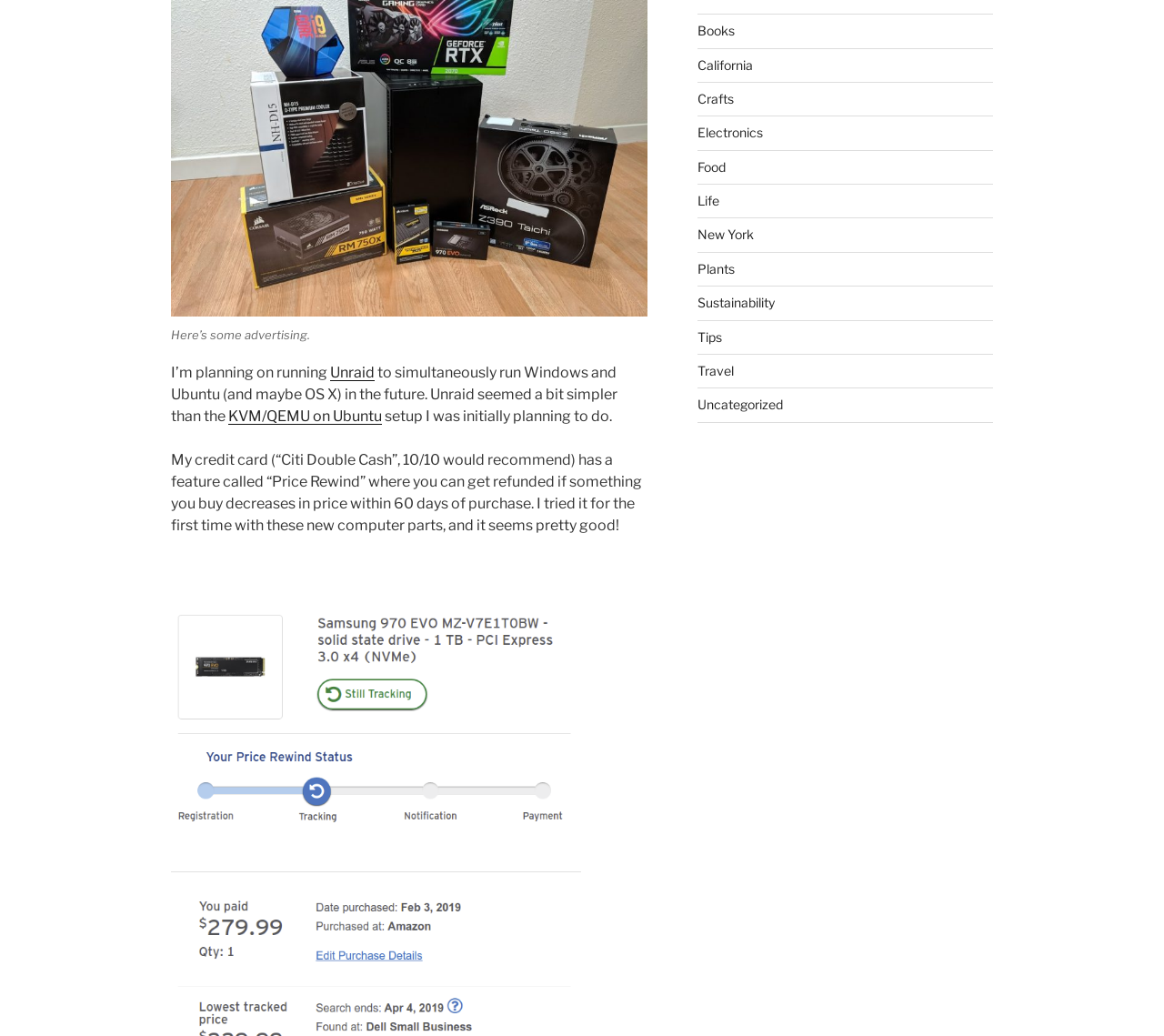Locate the bounding box coordinates of the UI element described by: "Food". The bounding box coordinates should consist of four float numbers between 0 and 1, i.e., [left, top, right, bottom].

[0.599, 0.153, 0.623, 0.168]